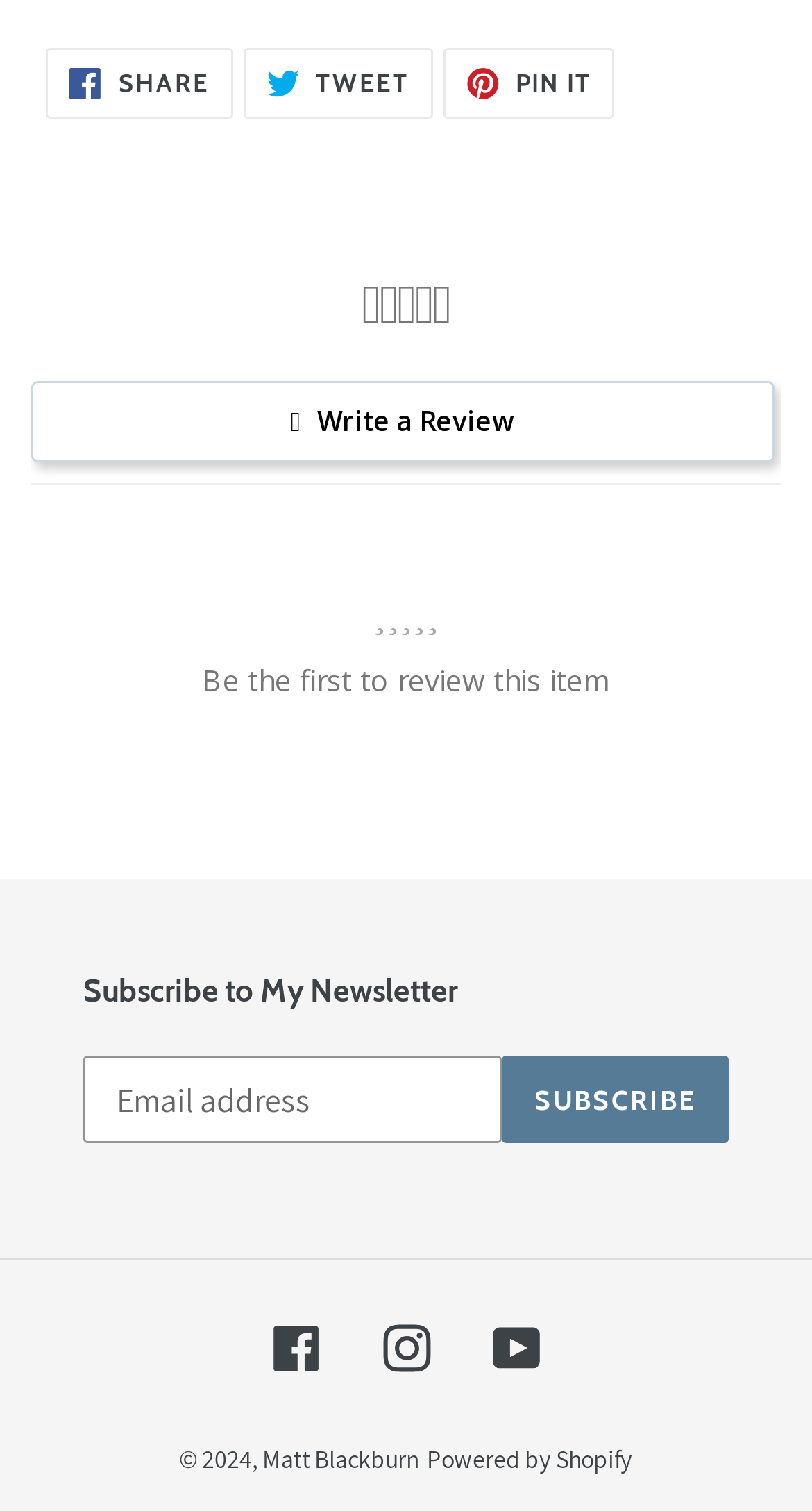Identify the bounding box coordinates of the region that should be clicked to execute the following instruction: "Share on Facebook".

[0.056, 0.031, 0.287, 0.078]